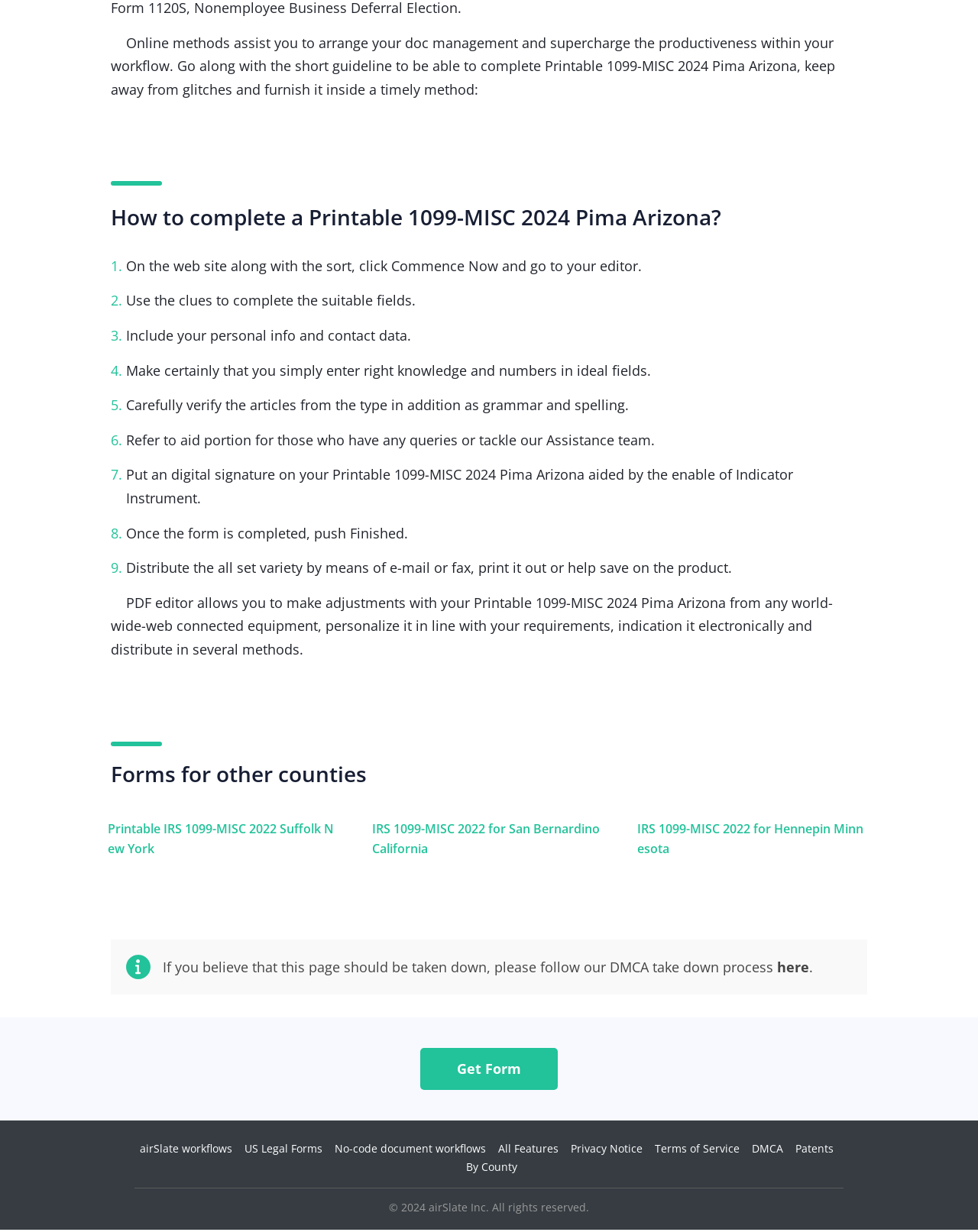Please locate the bounding box coordinates of the element that should be clicked to achieve the given instruction: "View the 'Terms of Service'".

[0.67, 0.929, 0.756, 0.94]